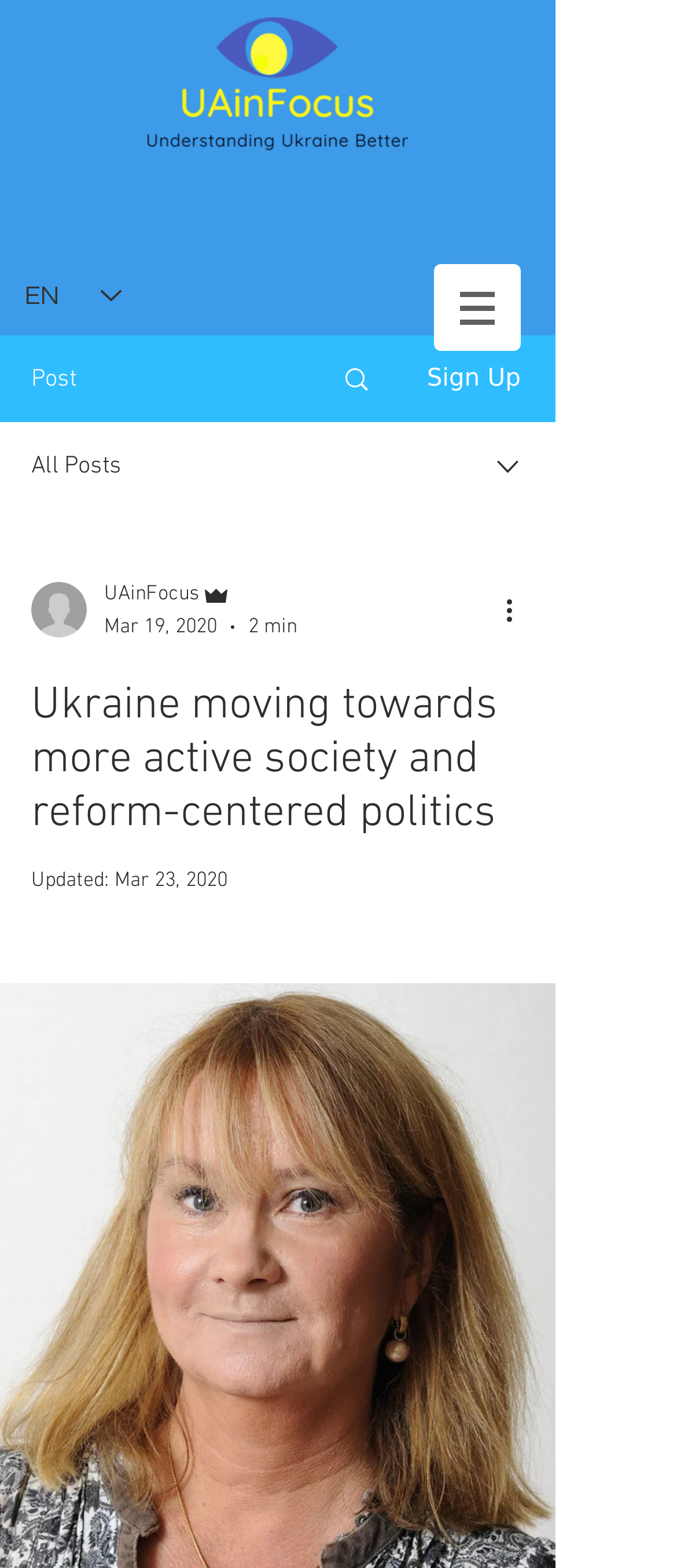What is the estimated reading time of the article?
Look at the image and construct a detailed response to the question.

The text '2 min' is displayed below the writer's picture, suggesting that the estimated reading time of the article is 2 minutes.